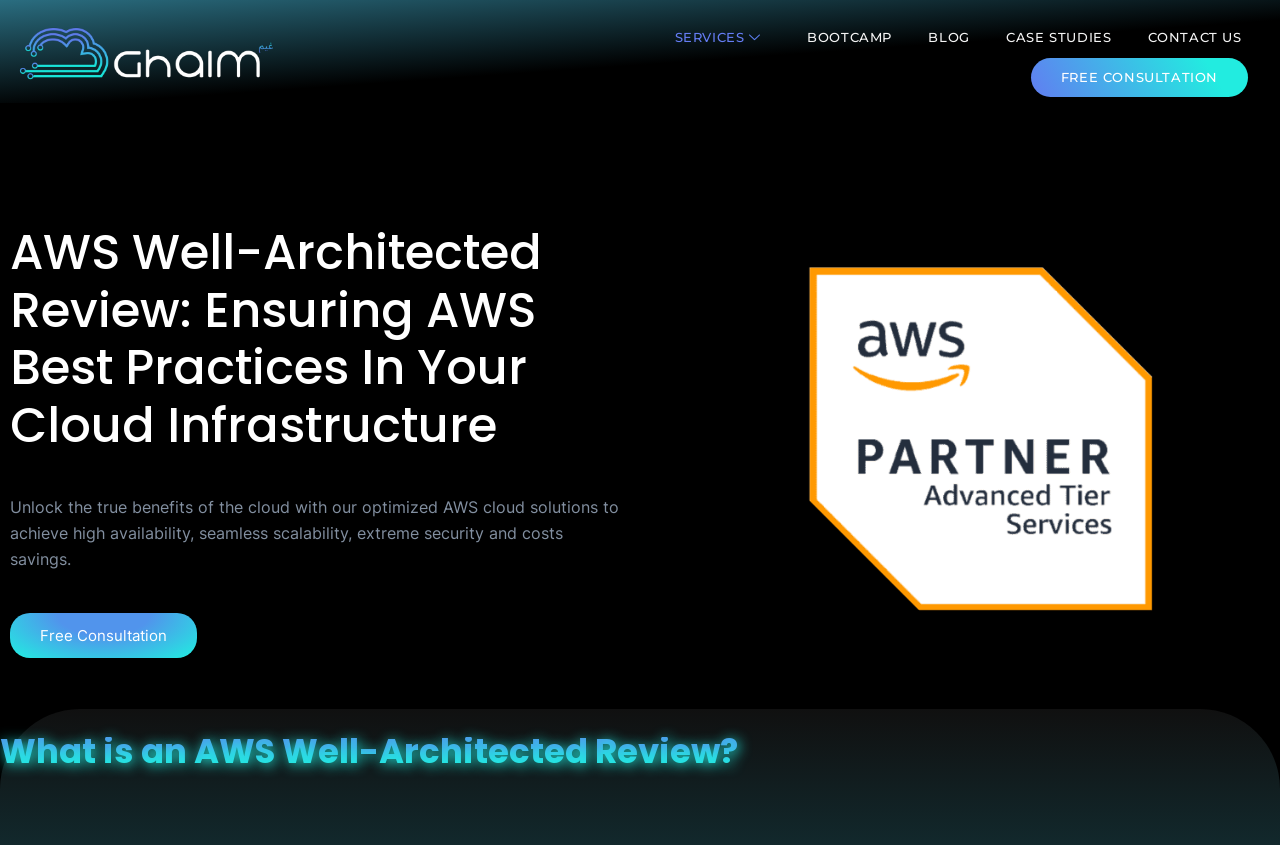Please give a succinct answer using a single word or phrase:
What is the company's status in terms of AWS partnership?

Advanced AWS Partner